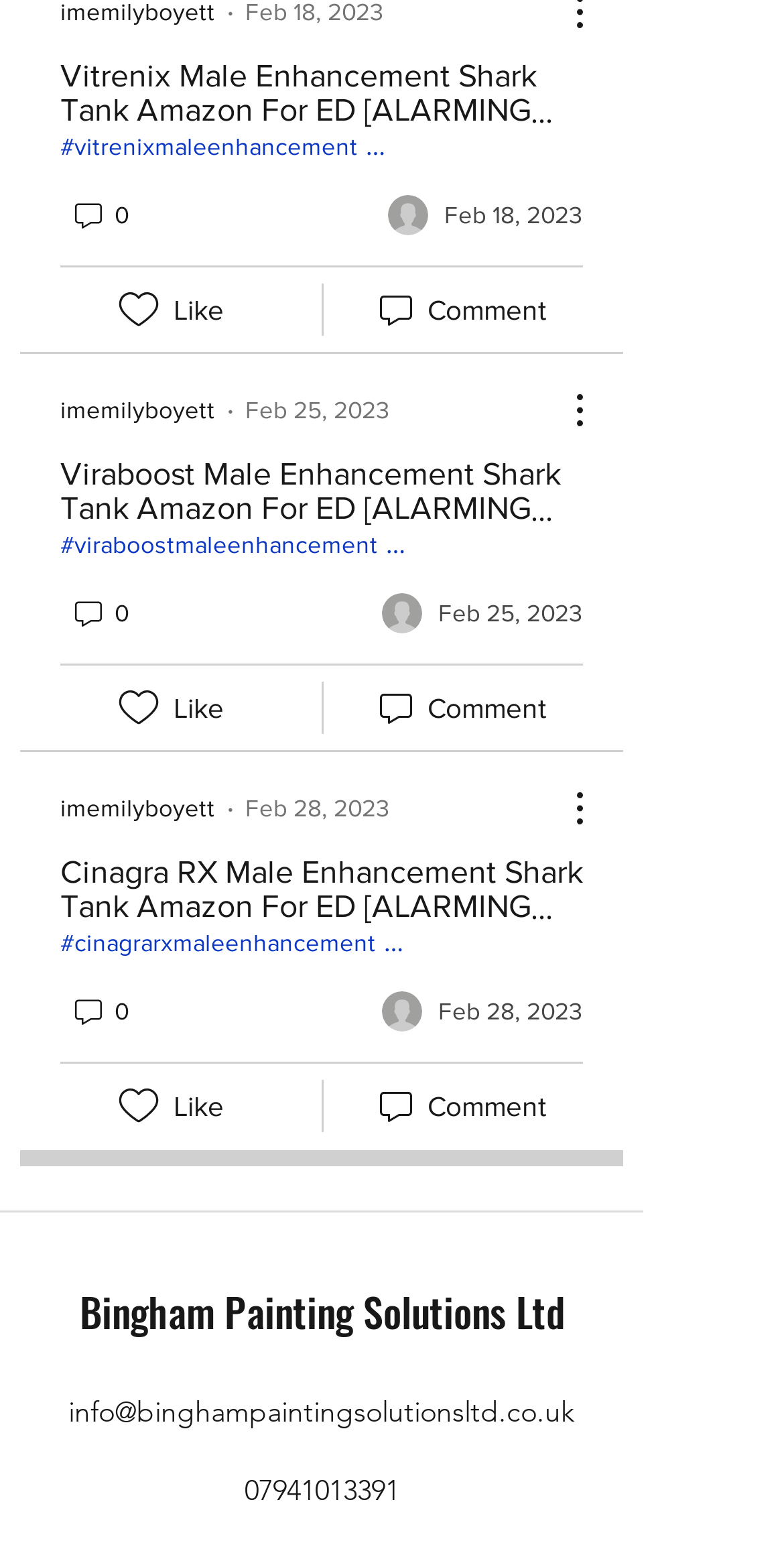Given the element description parent_node: Like aria-label="Likes icon unchecked", specify the bounding box coordinates of the corresponding UI element in the format (top-left x, top-left y, bottom-right x, bottom-right y). All values must be between 0 and 1.

[0.144, 0.695, 0.211, 0.726]